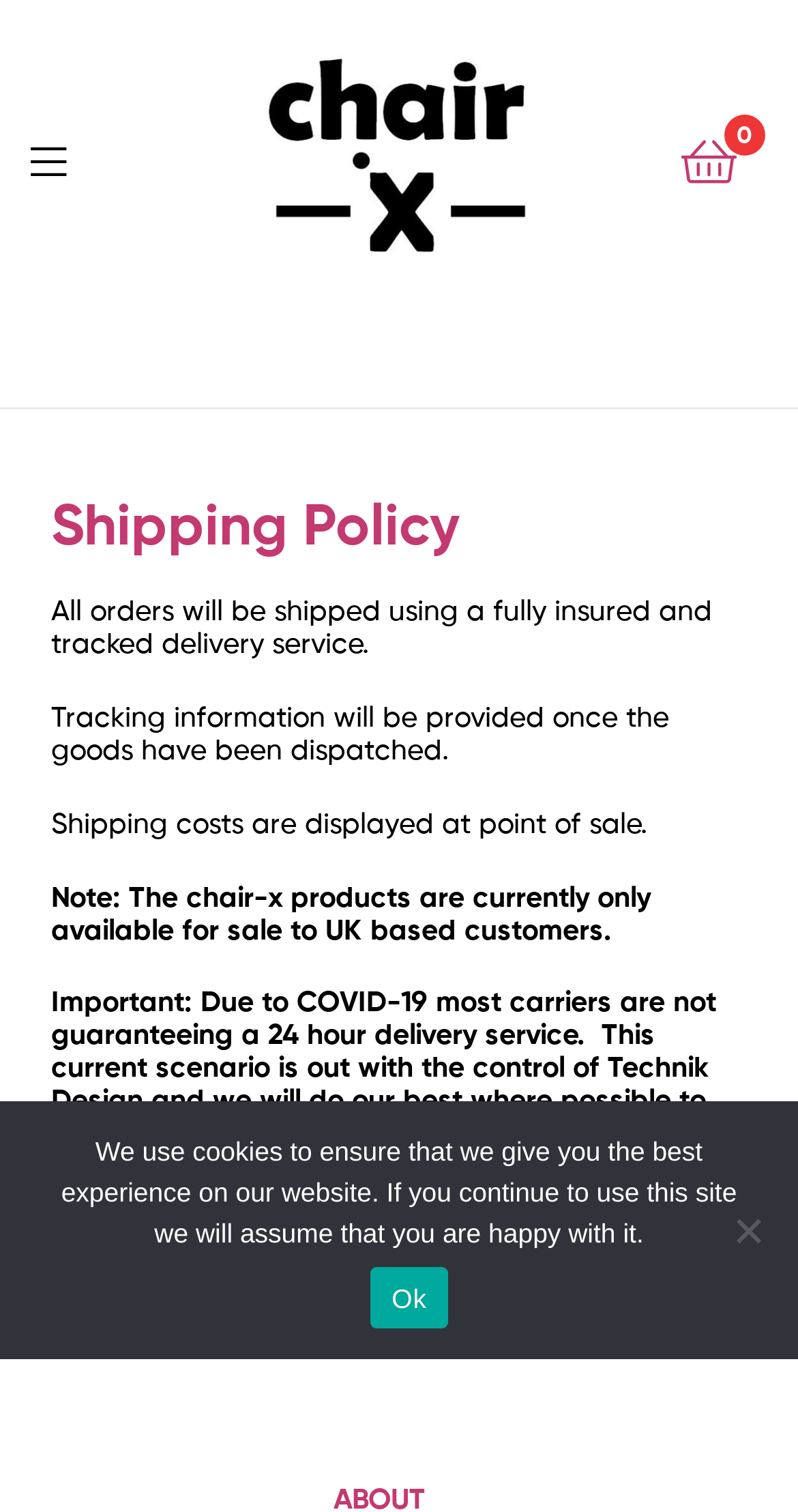Identify the bounding box for the UI element described as: "Ok". Ensure the coordinates are four float numbers between 0 and 1, formatted as [left, top, right, bottom].

[0.465, 0.838, 0.56, 0.879]